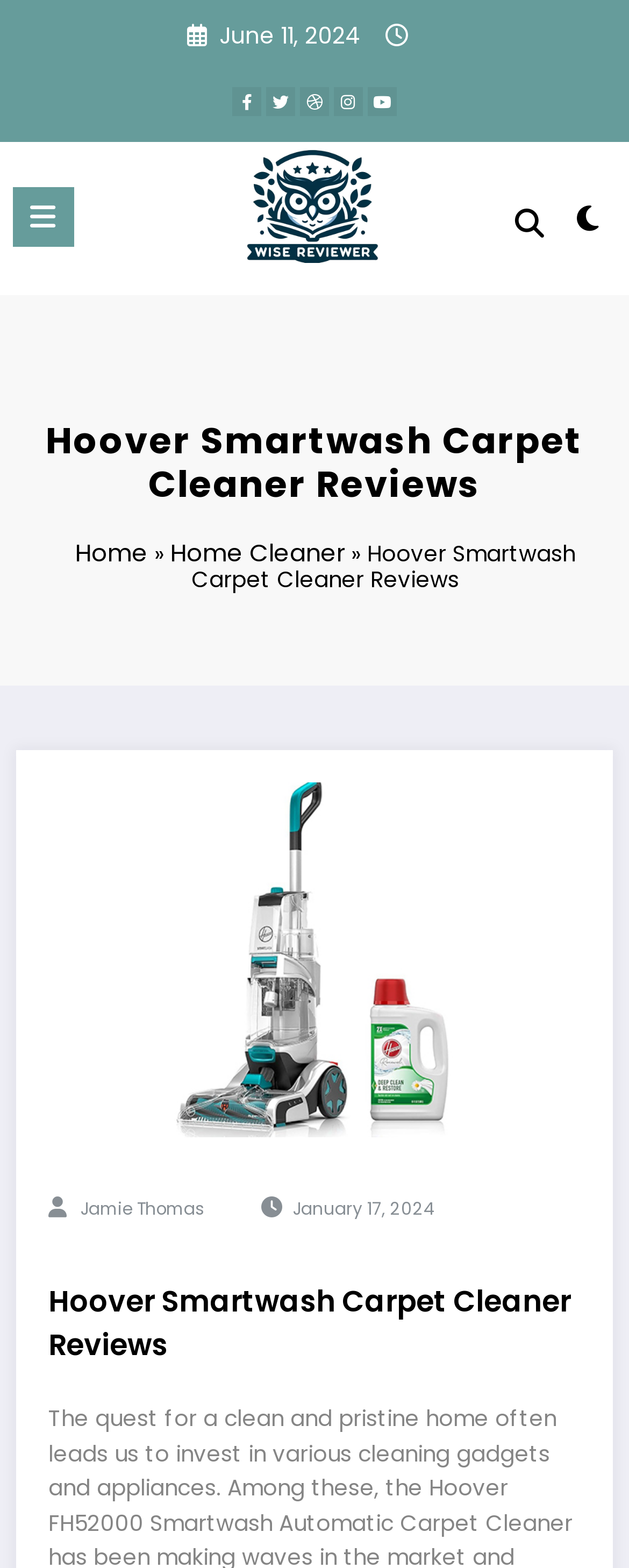Respond to the question below with a single word or phrase:
What is the name of the website?

Wise Reviewer